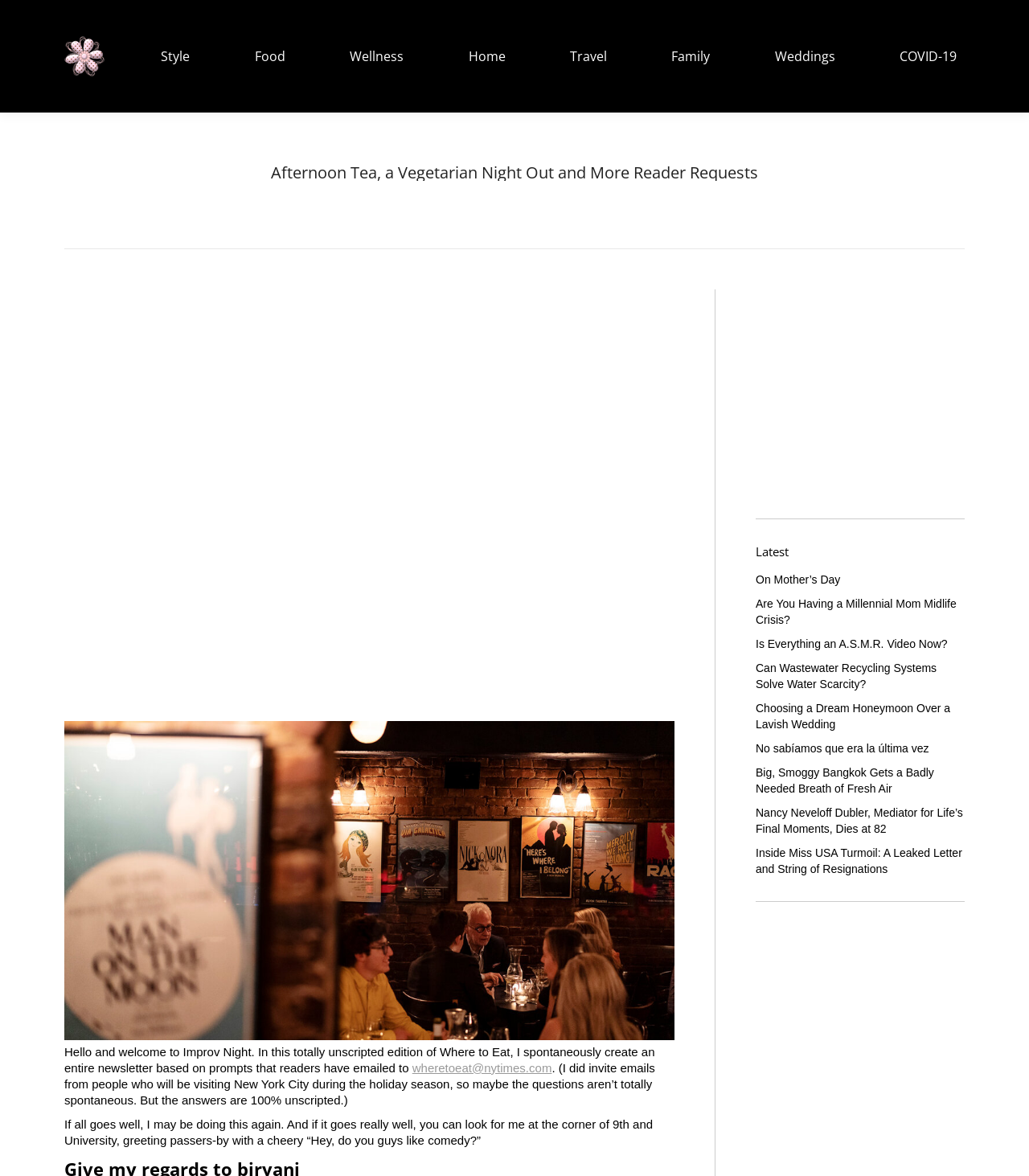Give a complete and precise description of the webpage's appearance.

This webpage appears to be a newsletter or blog article from the New York Times, focused on food and lifestyle topics. At the top of the page, there is a navigation menu with links to various categories such as "Style", "Food", "Wellness", and "Travel". Below this menu, there is a large heading that reads "Afternoon Tea, a Vegetarian Night Out and More Reader Requests".

To the right of the heading, there is a breadcrumb trail indicating the current location within the website, with links to "Home" and "Food". Below this, there is a brief introduction to the article, which is an unscripted edition of "Where to Eat" based on reader prompts.

The main content of the article is divided into two columns. The left column features a large image, followed by an iframe, and then another image. The right column contains a series of links to other articles, with titles such as "On Mother's Day", "Are You Having a Millennial Mom Midlife Crisis?", and "Big, Smoggy Bangkok Gets a Badly Needed Breath of Fresh Air". There are 9 links in total, each with a brief title.

At the bottom of the page, there is a link to return to the top of the page, represented by an upward arrow icon. Overall, the page has a clean and organized layout, with a focus on presenting a variety of articles and topics related to food and lifestyle.